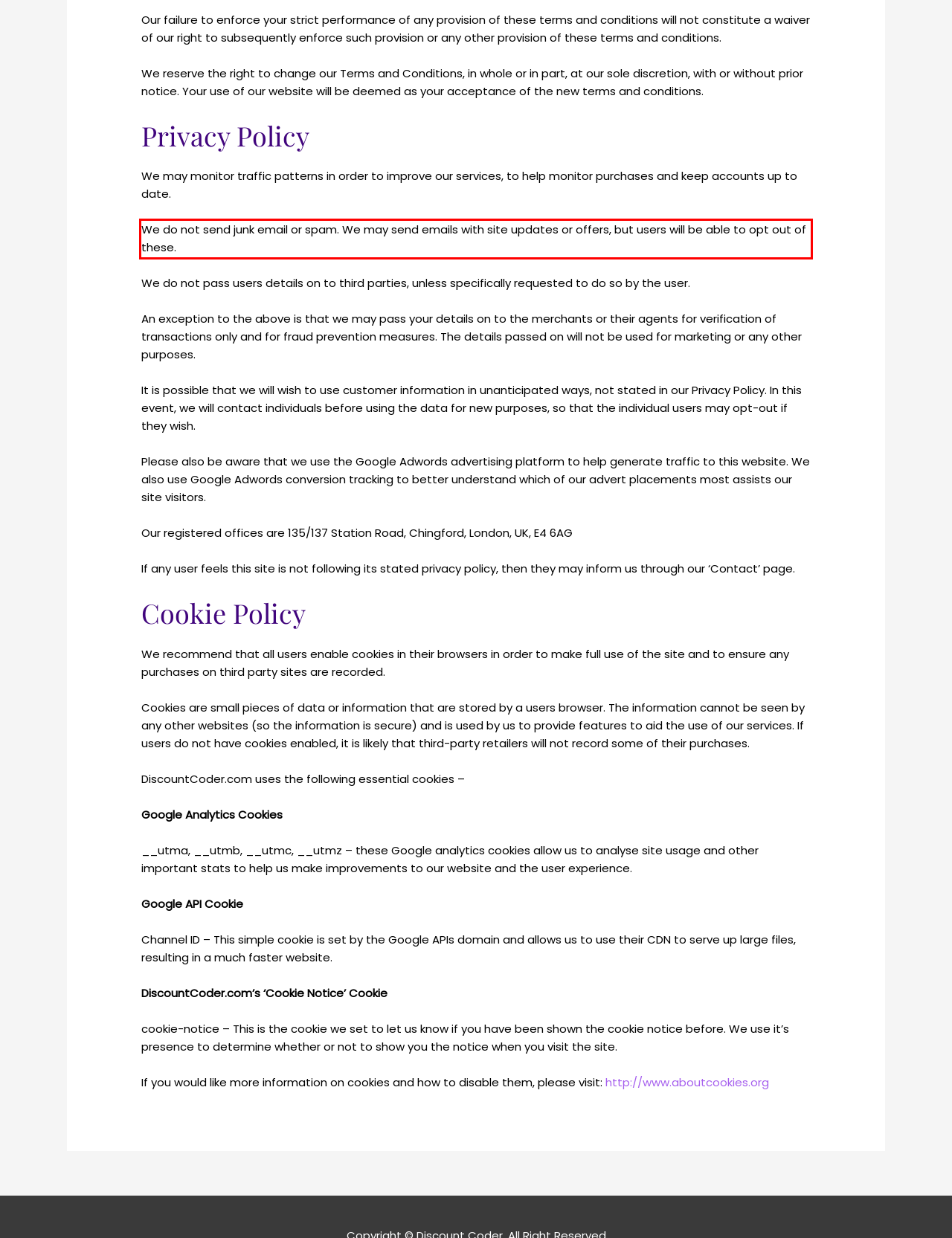Analyze the webpage screenshot and use OCR to recognize the text content in the red bounding box.

We do not send junk email or spam. We may send emails with site updates or offers, but users will be able to opt out of these.